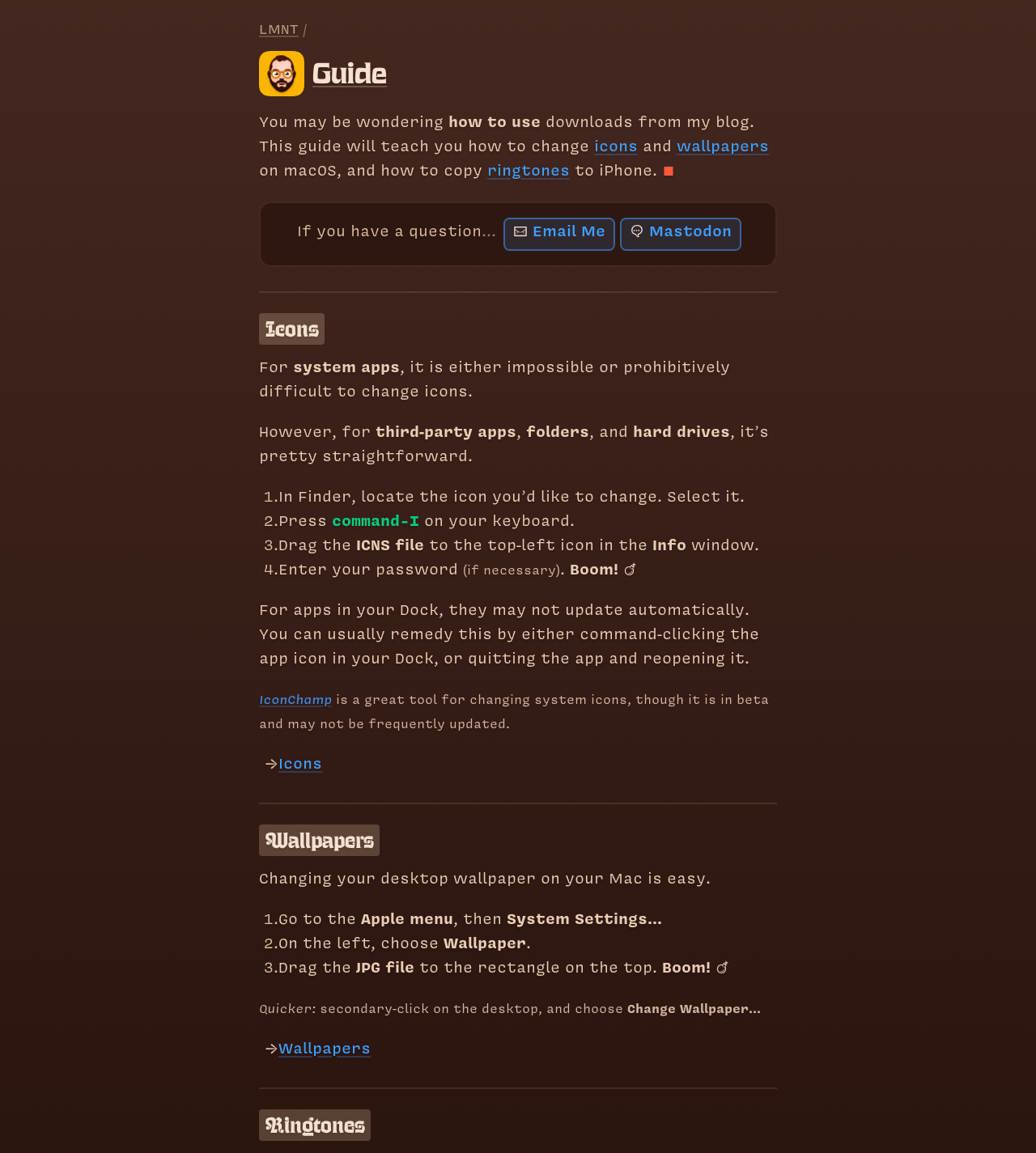What is the tool mentioned for changing system icons?
Please use the image to provide a one-word or short phrase answer.

IconChamp